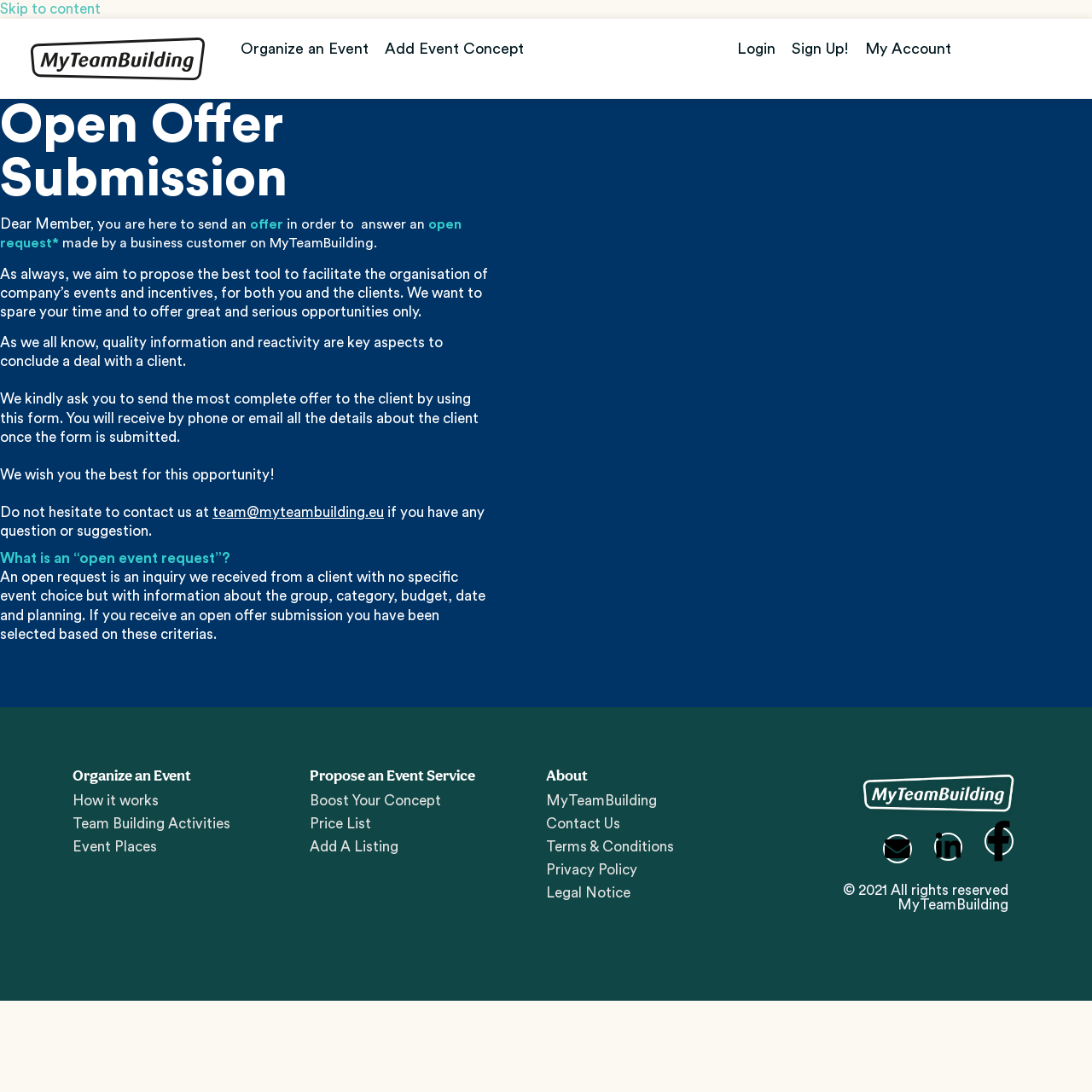Generate a thorough description of the webpage.

This webpage is an open offer submission page on MyTeamBuilding, where members can send an offer to answer an open request made by a business customer. 

At the top left of the page, there is a "Skip to content" link. Next to it, there are several links, including "Organize an Event", "Add Event Concept", "Login", "Sign Up!", and "My Account", which are aligned horizontally. 

Below these links, there is a heading "Open Offer Submission" followed by a paragraph of text that explains the purpose of the page. The text is divided into several static text elements, but it can be summarized as follows: Members are here to send an offer to answer an open request made by a business customer on MyTeamBuilding. The platform aims to propose the best tool to facilitate the organization of company events and incentives. 

Below this text, there are more paragraphs of text that provide additional information and instructions on how to submit an offer. The text explains that members should send the most complete offer to the client using the form provided, and they will receive details about the client once the form is submitted. 

On the bottom left of the page, there are three headings: "Organize an Event", "Propose an Event Service", and "About". Under each heading, there are several links to related pages, such as "How it works", "Team Building Activities", "Event Places", "Boost Your Concept", "Price List", "Add A Listing", "MyTeamBuilding", "Contact Us", "Terms & Conditions", "Privacy Policy", and "Legal Notice". 

On the bottom right of the page, there are three social media links: "Envelope", "Linkedin-in", and "Facebook-f", each accompanied by an image. Finally, at the very bottom of the page, there is a copyright notice that reads "© 2021 All rights reserved MyTeamBuilding".